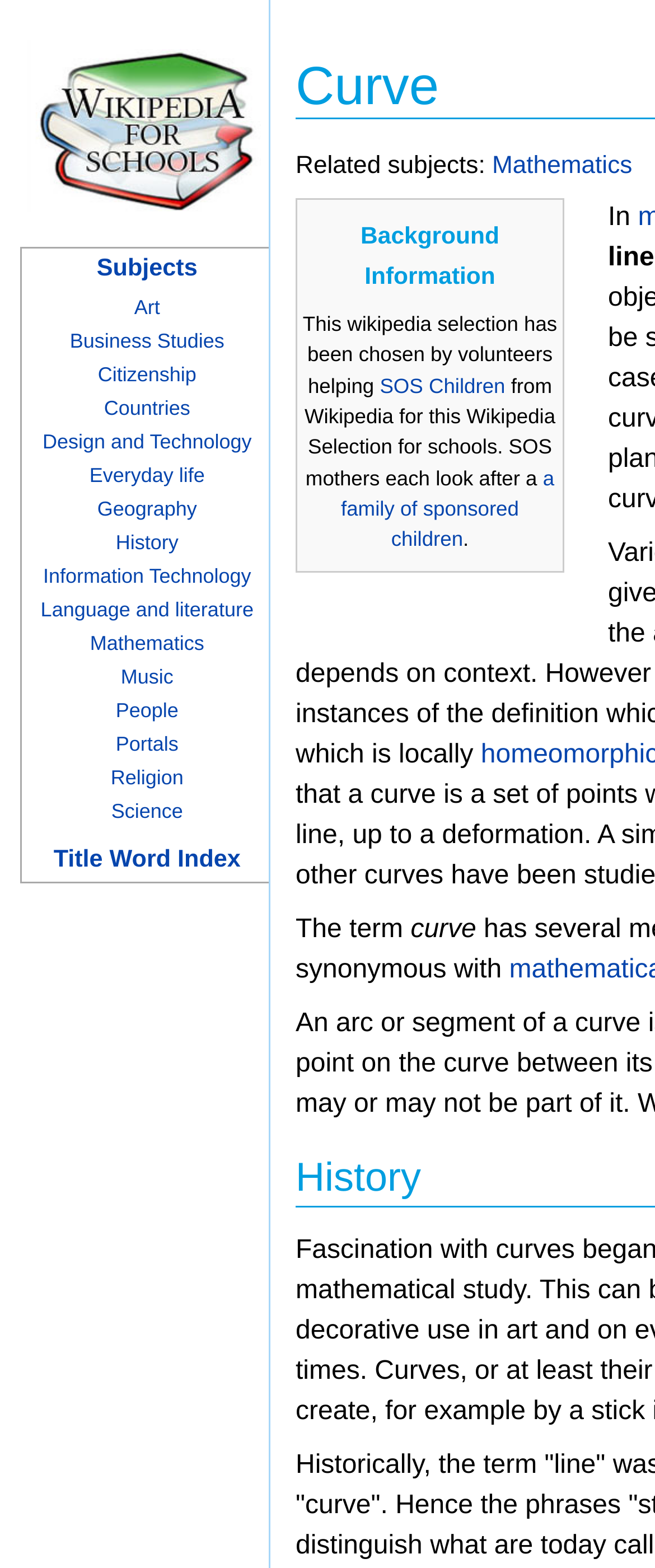Bounding box coordinates are specified in the format (top-left x, top-left y, bottom-right x, bottom-right y). All values are floating point numbers bounded between 0 and 1. Please provide the bounding box coordinate of the region this sentence describes: Everyday life

[0.136, 0.295, 0.313, 0.31]